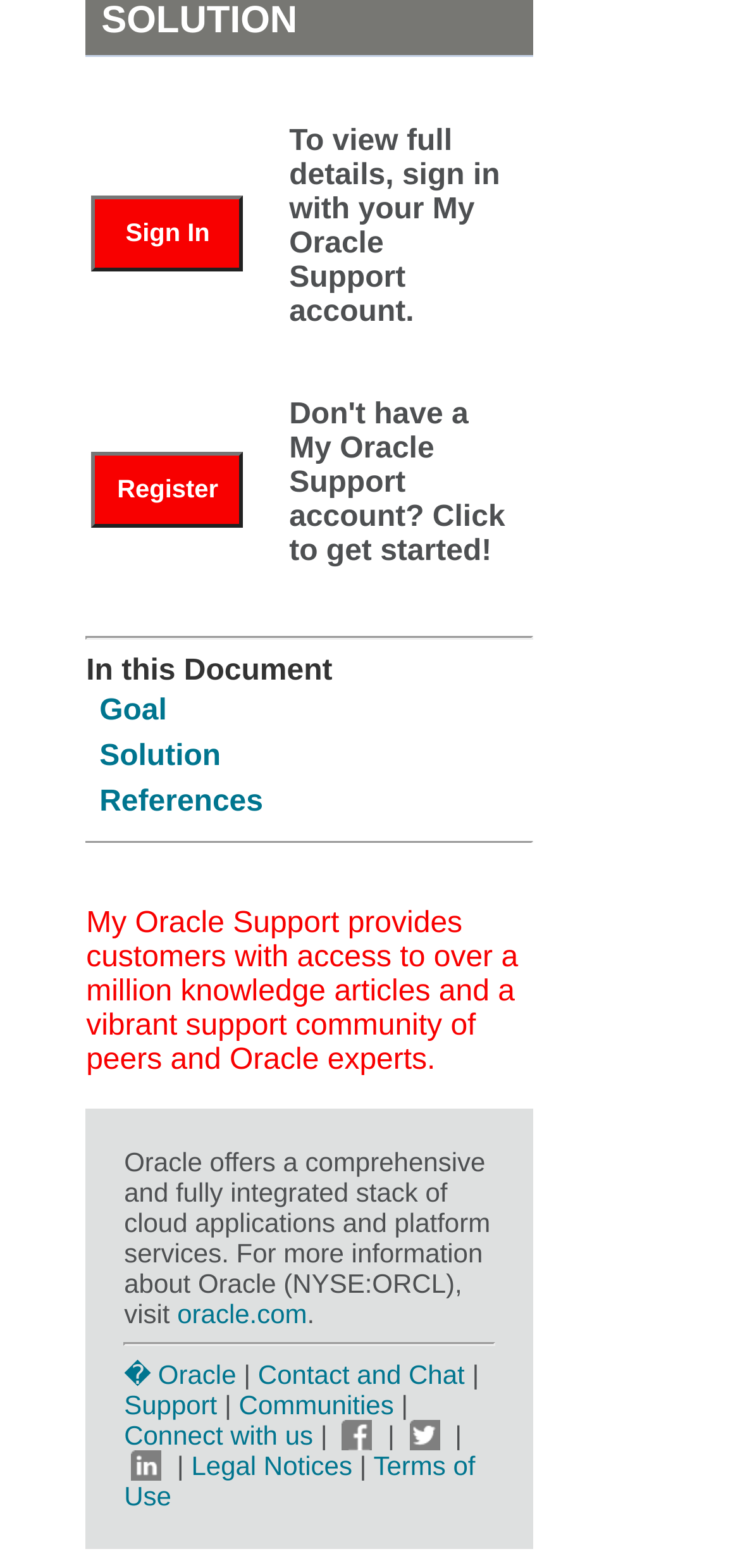Reply to the question below using a single word or brief phrase:
What is the purpose of the separator elements?

To separate sections